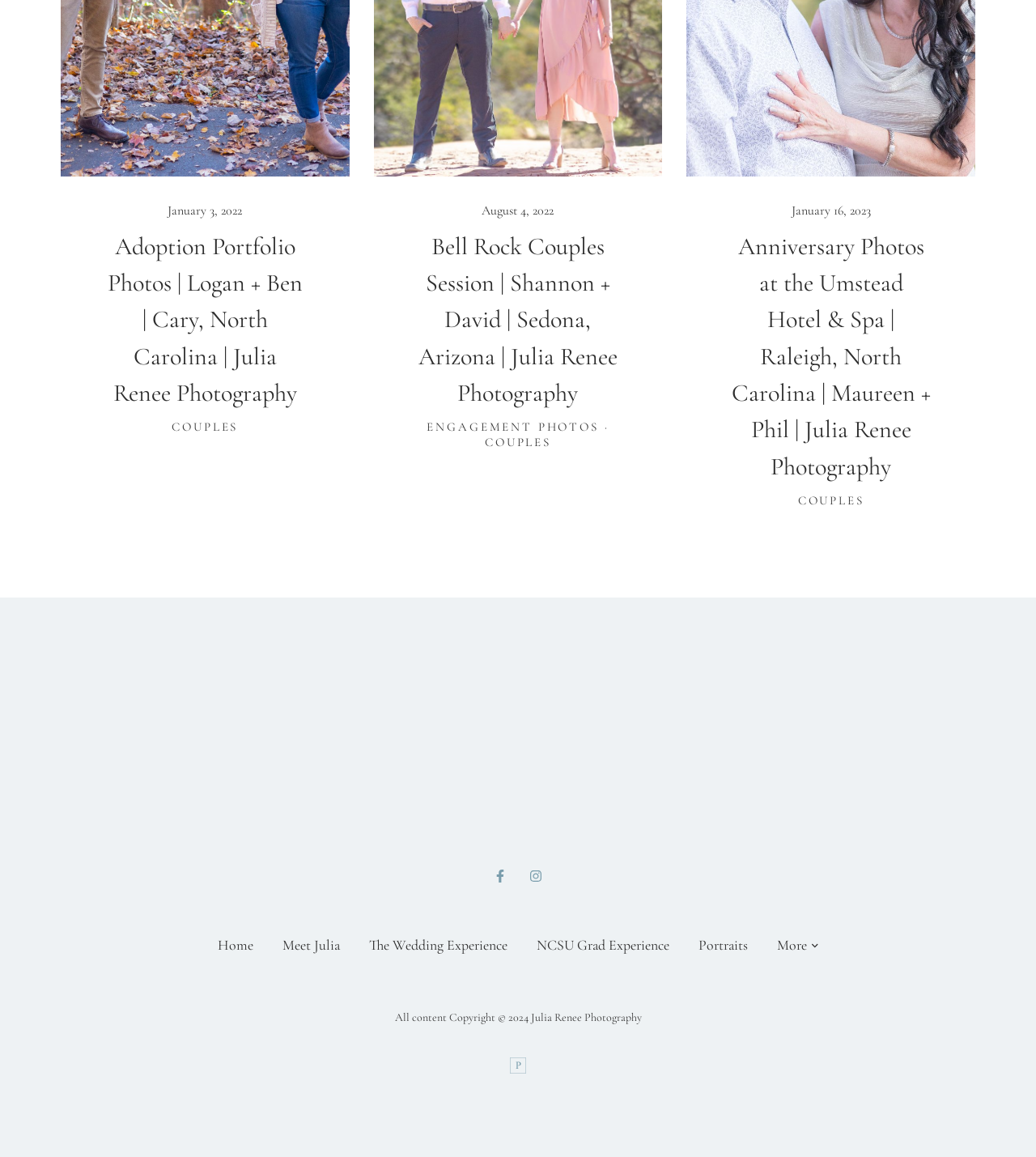How many couples' photos are displayed?
Based on the image, provide your answer in one word or phrase.

3